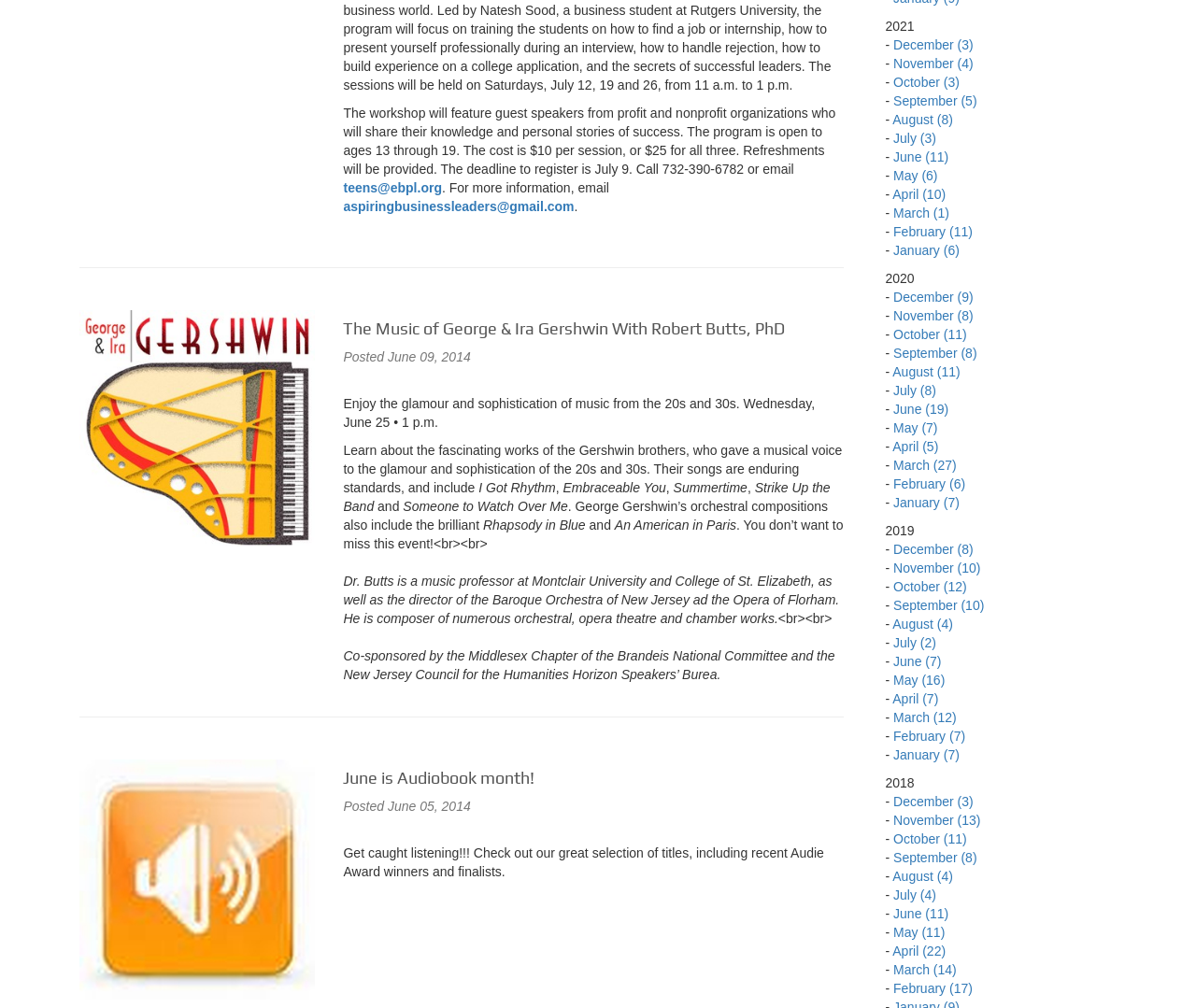Who is the director of the Baroque Orchestra of New Jersey?
Based on the image, answer the question with as much detail as possible.

I determined the answer by reading the text 'Dr. Butts is a music professor at Montclair University and College of St. Elizabeth, as well as the director of the Baroque Orchestra of New Jersey...' which provides the information about Dr. Butts' role.